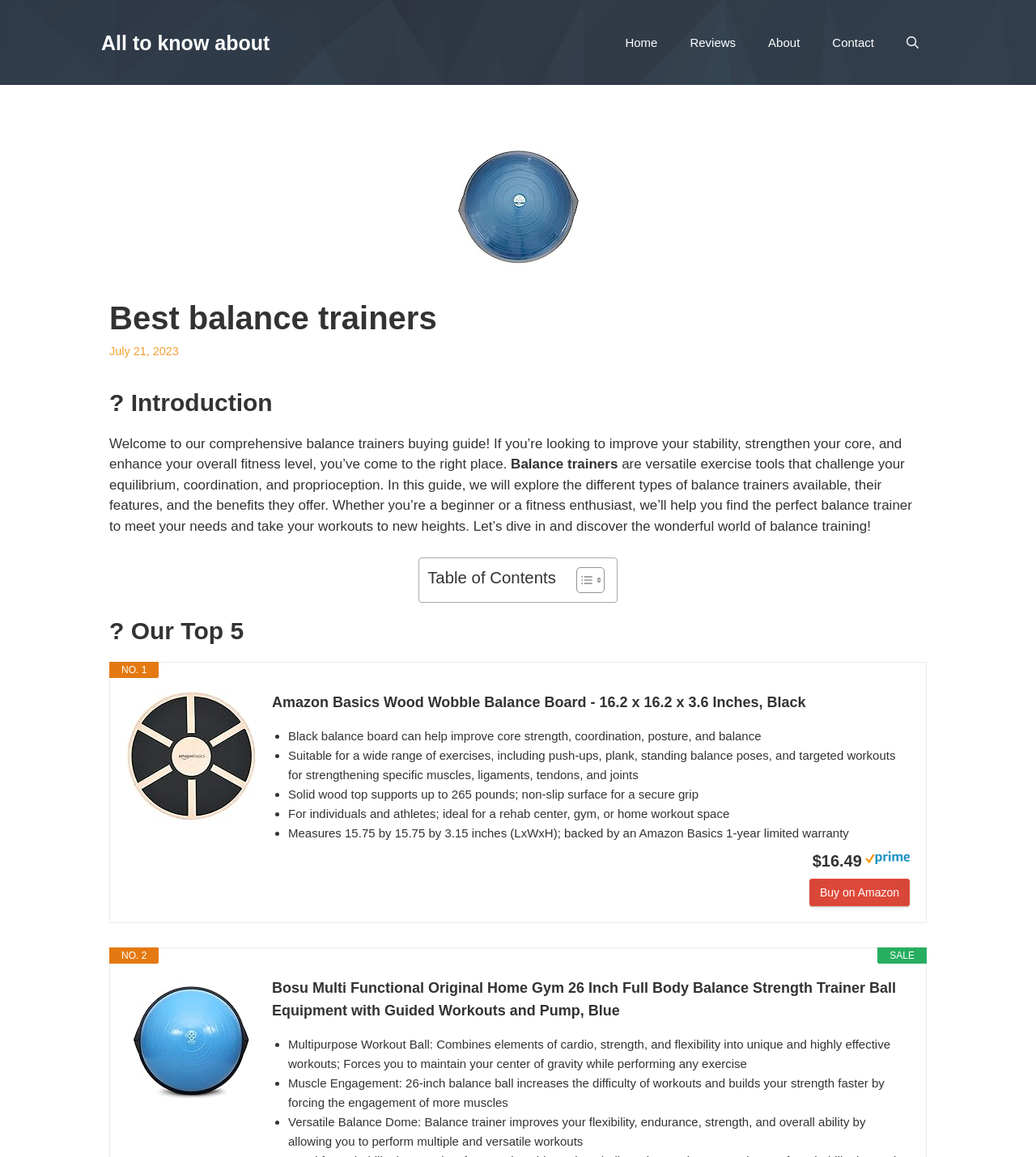What is the benefit of using a balance trainer with a non-slip surface?
Please give a detailed and thorough answer to the question, covering all relevant points.

According to the webpage, one of the benefits of the Amazon Basics Wood Wobble Balance Board is that it has a non-slip surface, which provides a secure grip for the user.